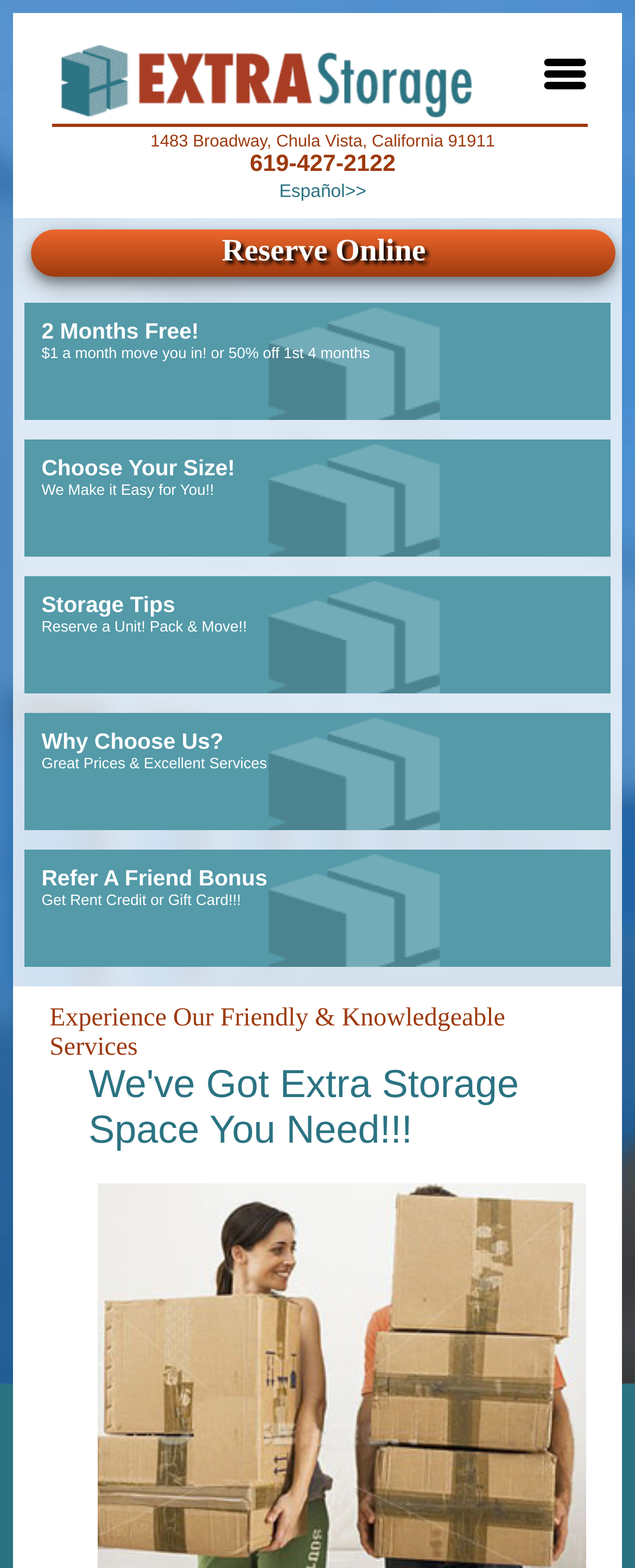Pinpoint the bounding box coordinates of the clickable element to carry out the following instruction: "Get storage tips."

[0.04, 0.368, 0.96, 0.442]